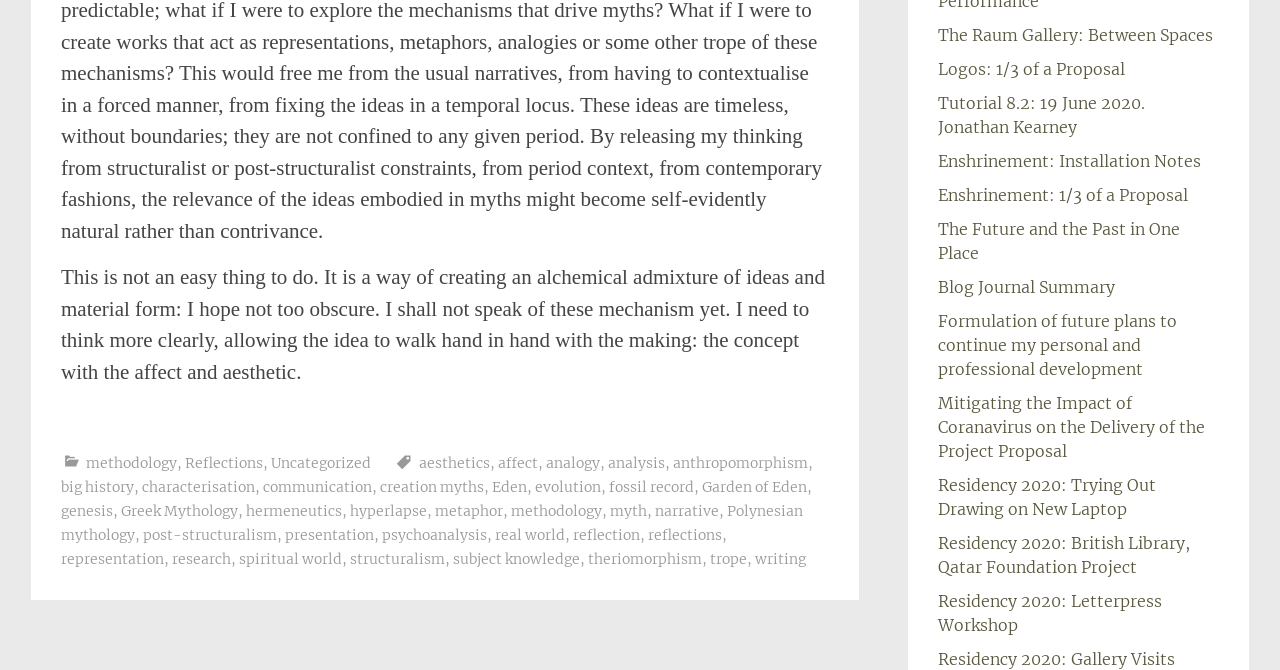What is the theme of the links in the main section?
Refer to the screenshot and respond with a concise word or phrase.

Art and academia